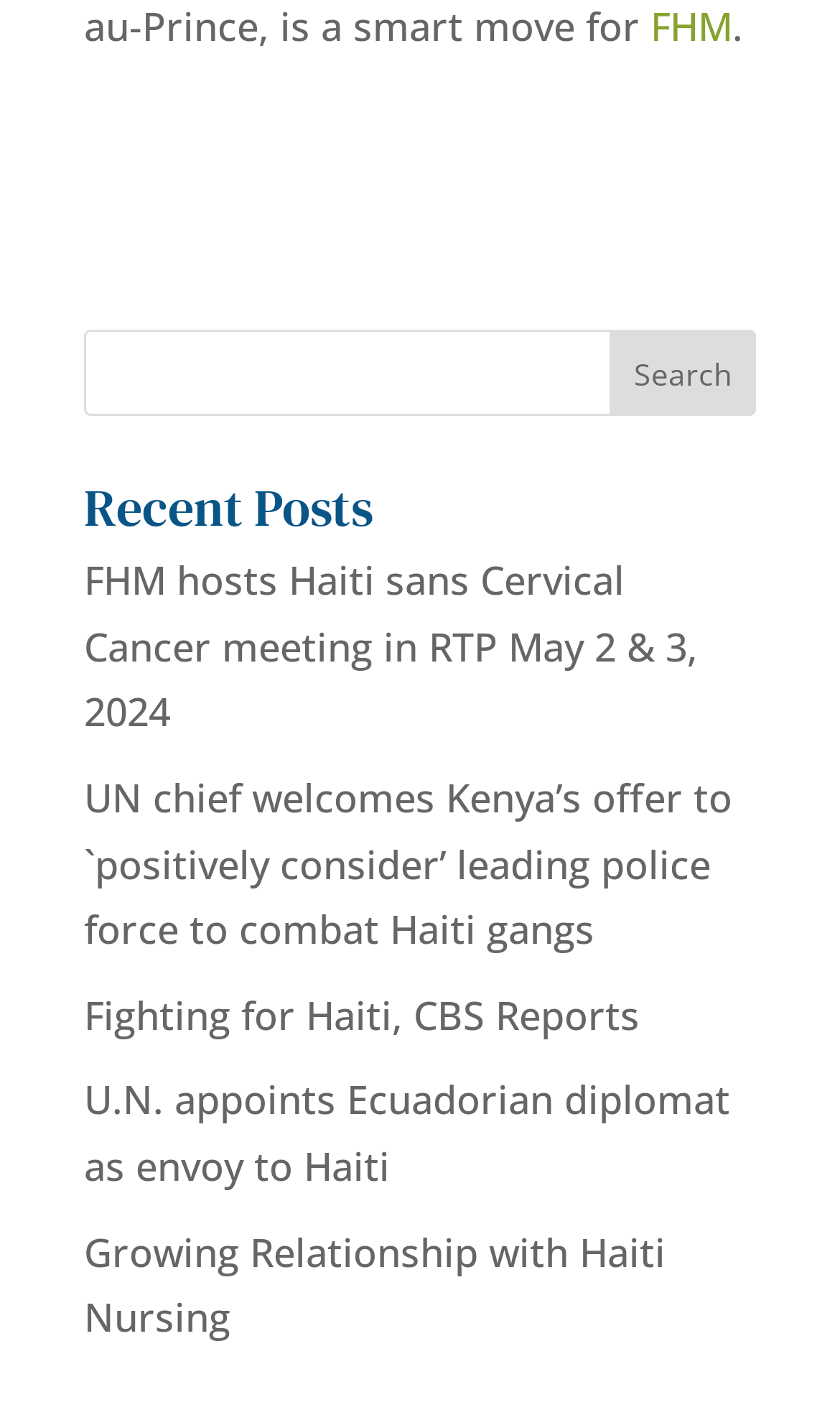Please give the bounding box coordinates of the area that should be clicked to fulfill the following instruction: "visit the 'FHM hosts Haiti sans Cervical Cancer meeting in RTP May 2 & 3, 2024' page". The coordinates should be in the format of four float numbers from 0 to 1, i.e., [left, top, right, bottom].

[0.1, 0.392, 0.831, 0.521]